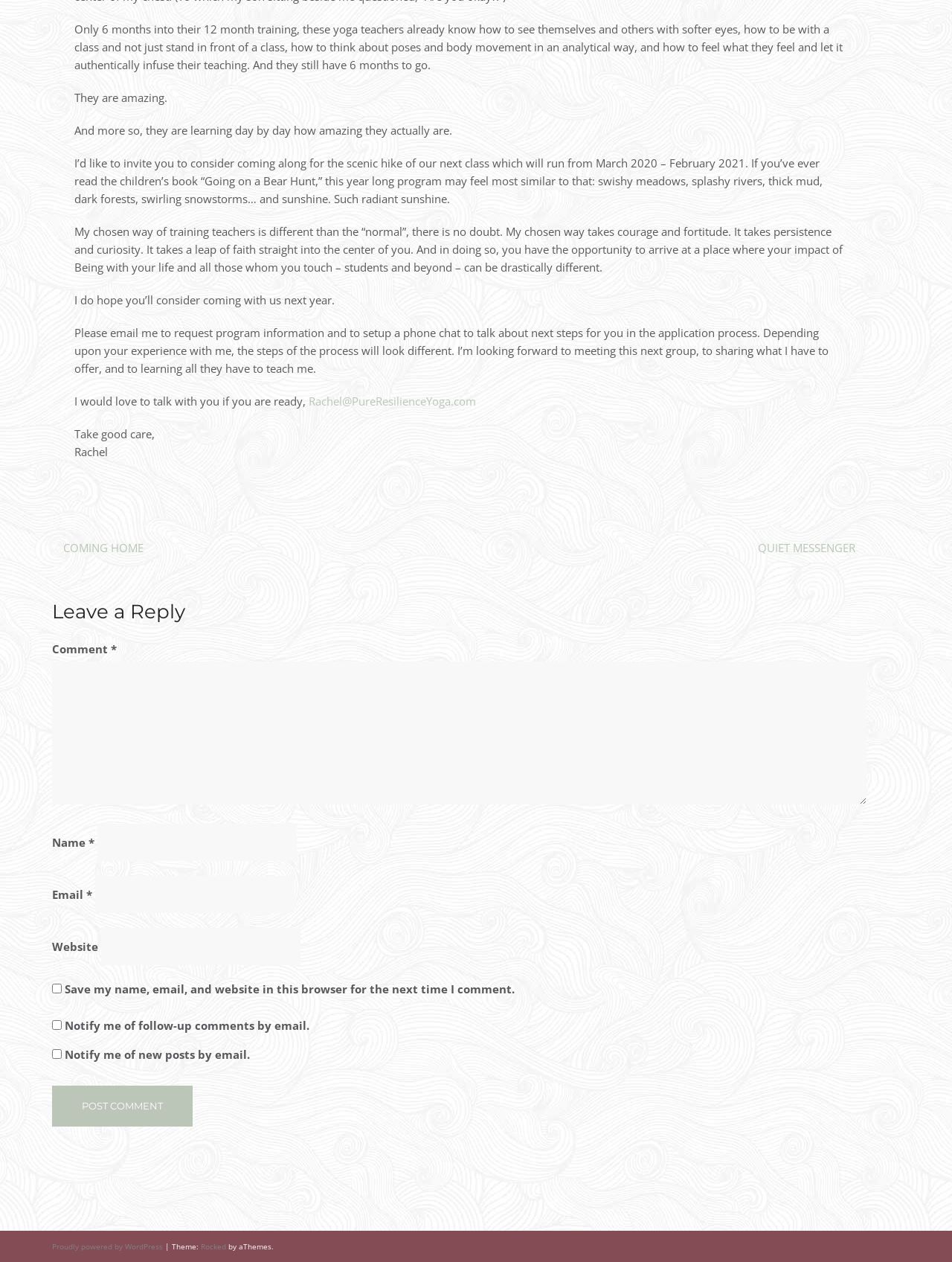Kindly determine the bounding box coordinates for the area that needs to be clicked to execute this instruction: "Send an email to Rachel".

[0.324, 0.312, 0.5, 0.323]